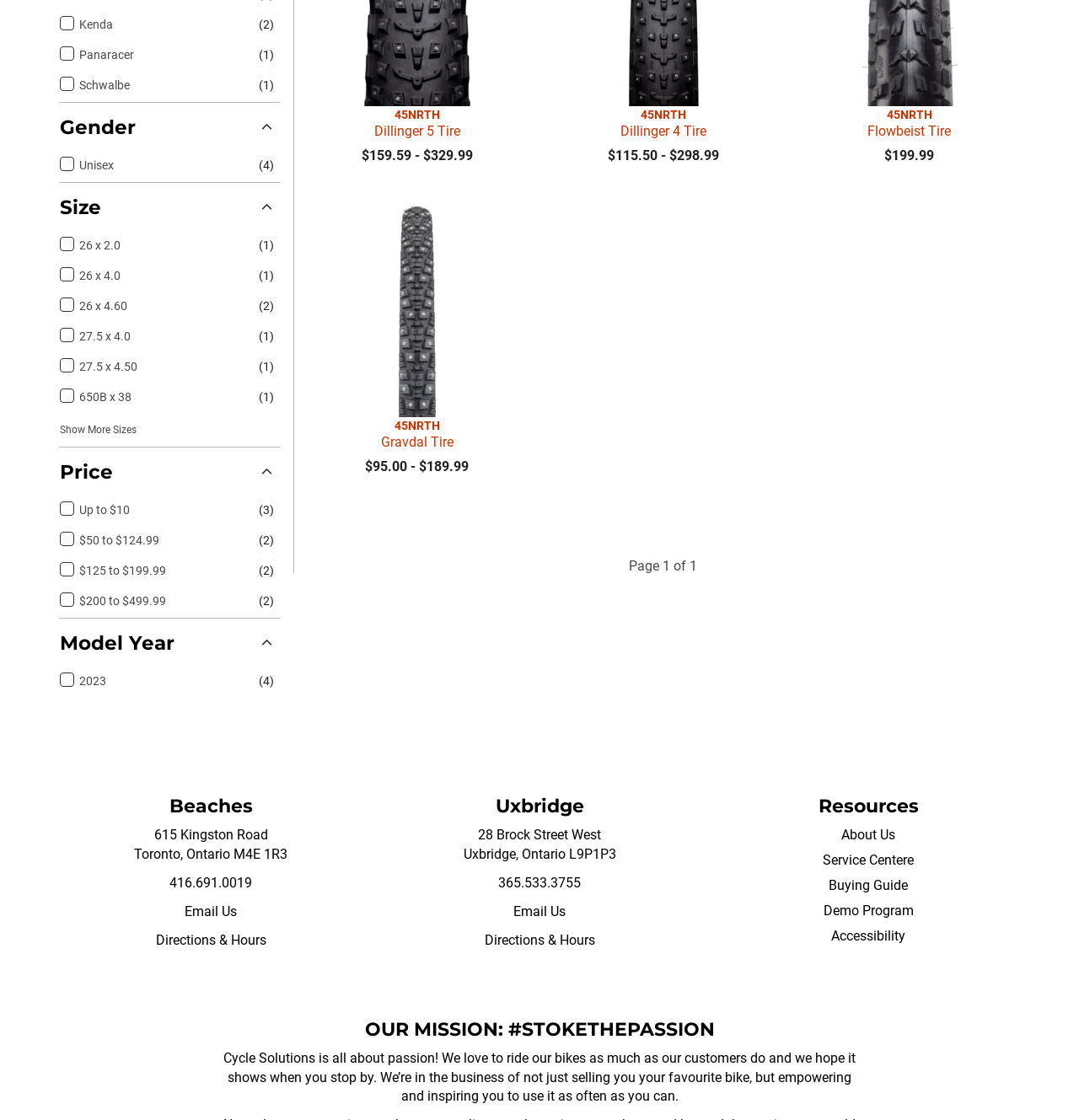Mark the bounding box of the element that matches the following description: "Directions & Hours".

[0.449, 0.832, 0.551, 0.846]